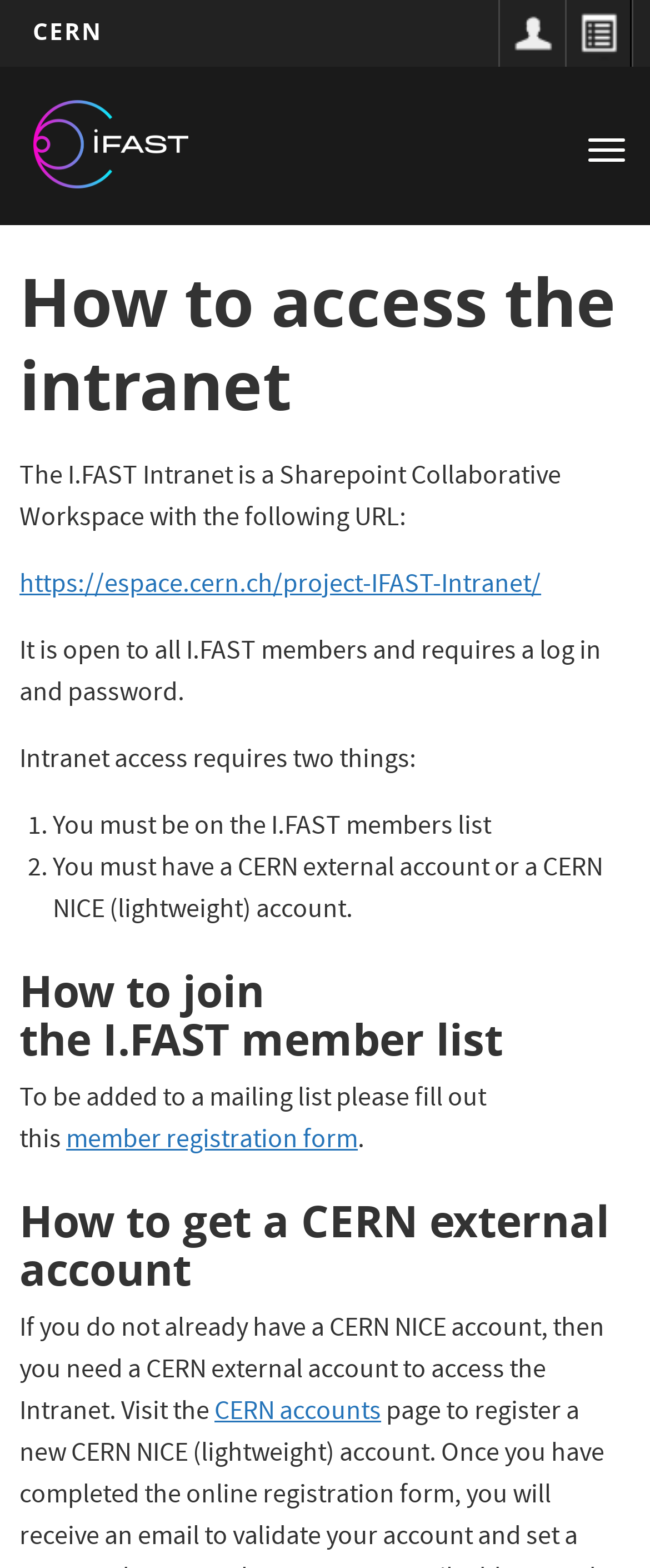What is the name of the collaborative workspace? Based on the image, give a response in one word or a short phrase.

I.FAST Intranet